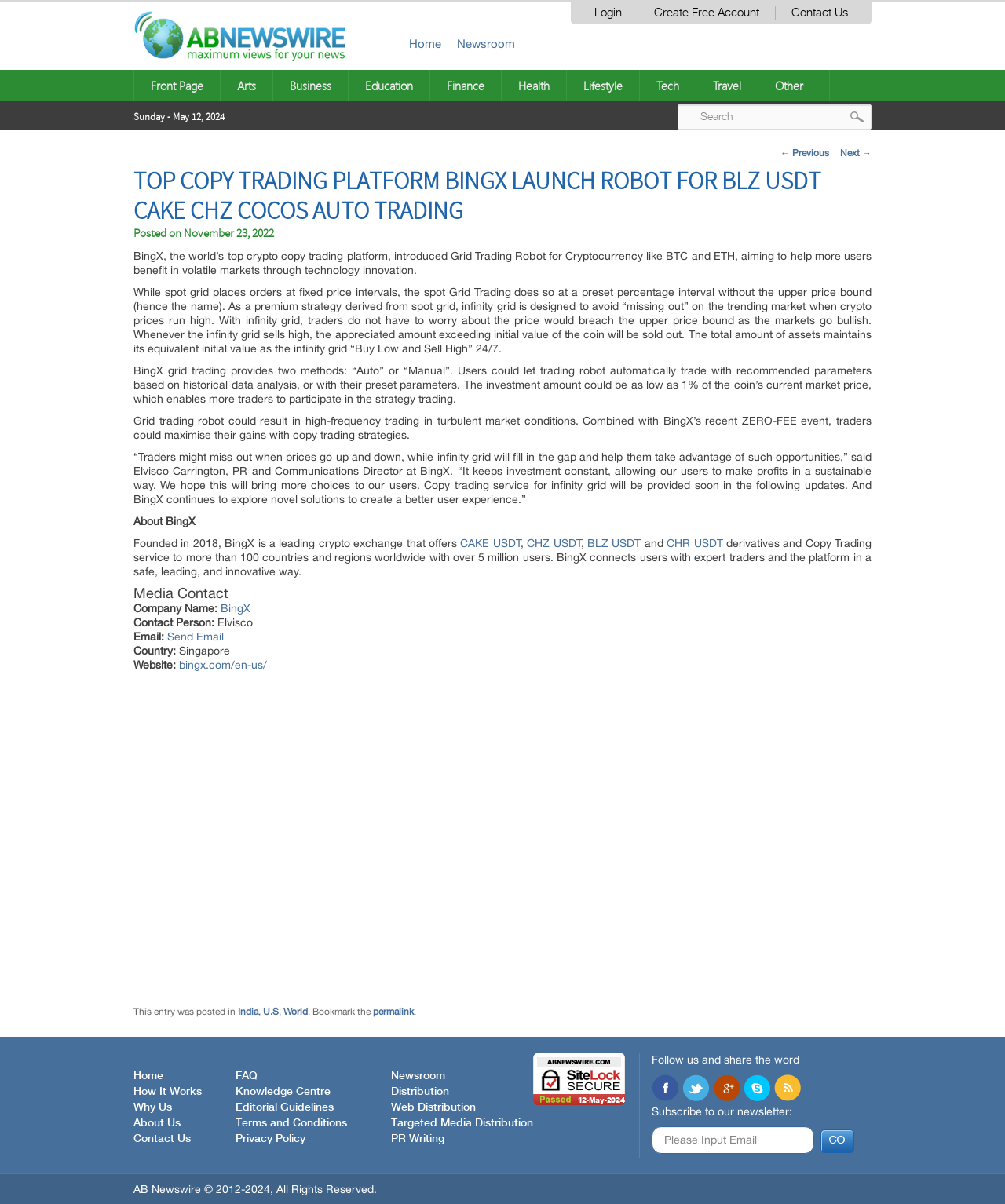Please identify the bounding box coordinates for the region that you need to click to follow this instruction: "go to the home page".

[0.407, 0.031, 0.439, 0.042]